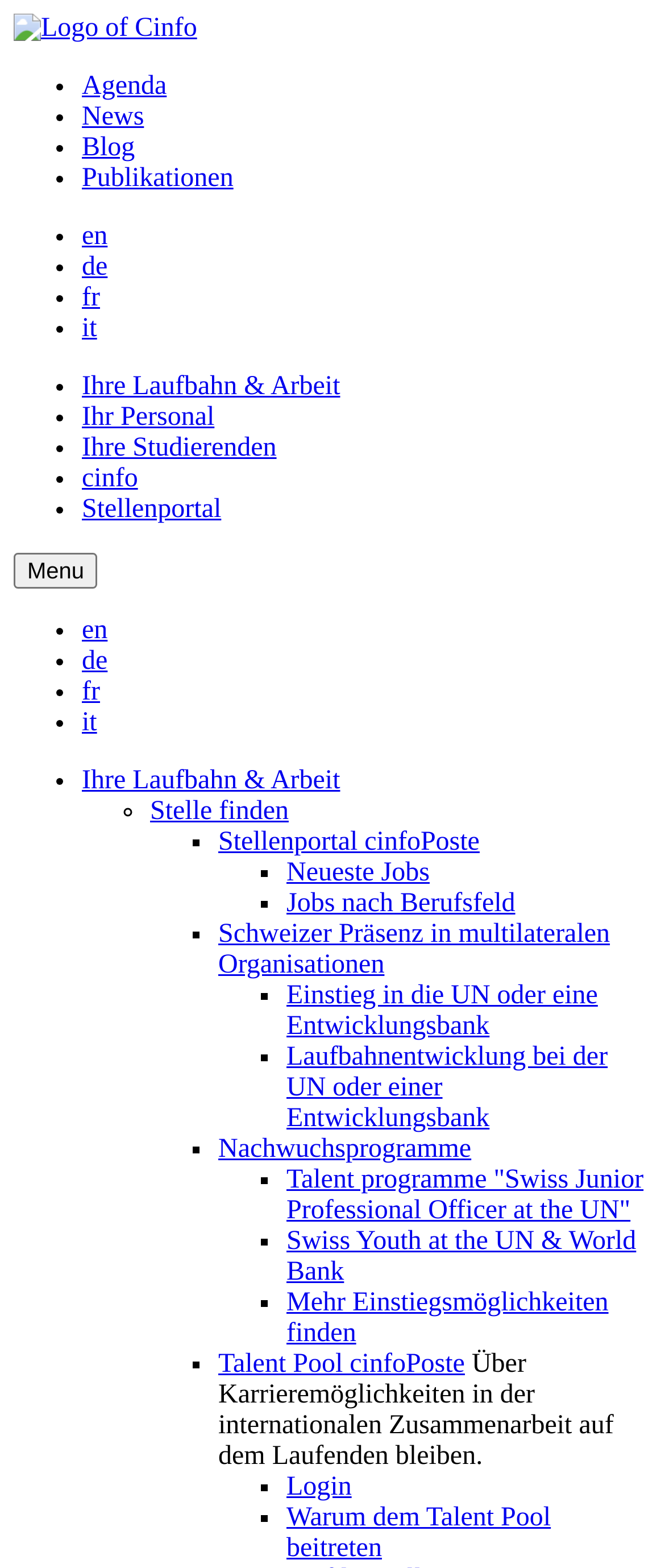Determine the bounding box coordinates for the clickable element to execute this instruction: "Select English language". Provide the coordinates as four float numbers between 0 and 1, i.e., [left, top, right, bottom].

[0.123, 0.141, 0.162, 0.16]